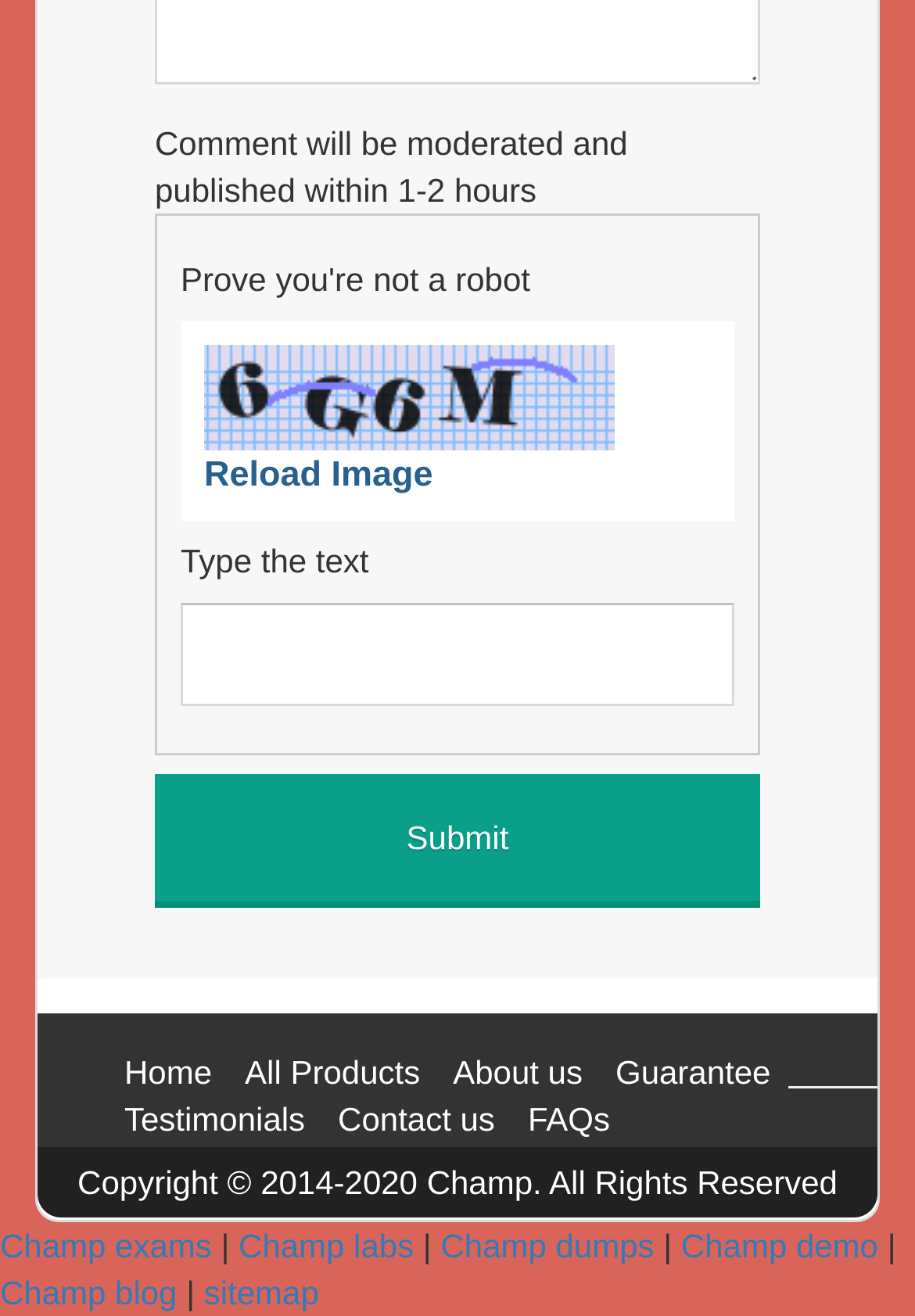Identify the bounding box coordinates for the UI element mentioned here: "sitemap". Provide the coordinates as four float values between 0 and 1, i.e., [left, top, right, bottom].

[0.223, 0.968, 0.349, 0.997]